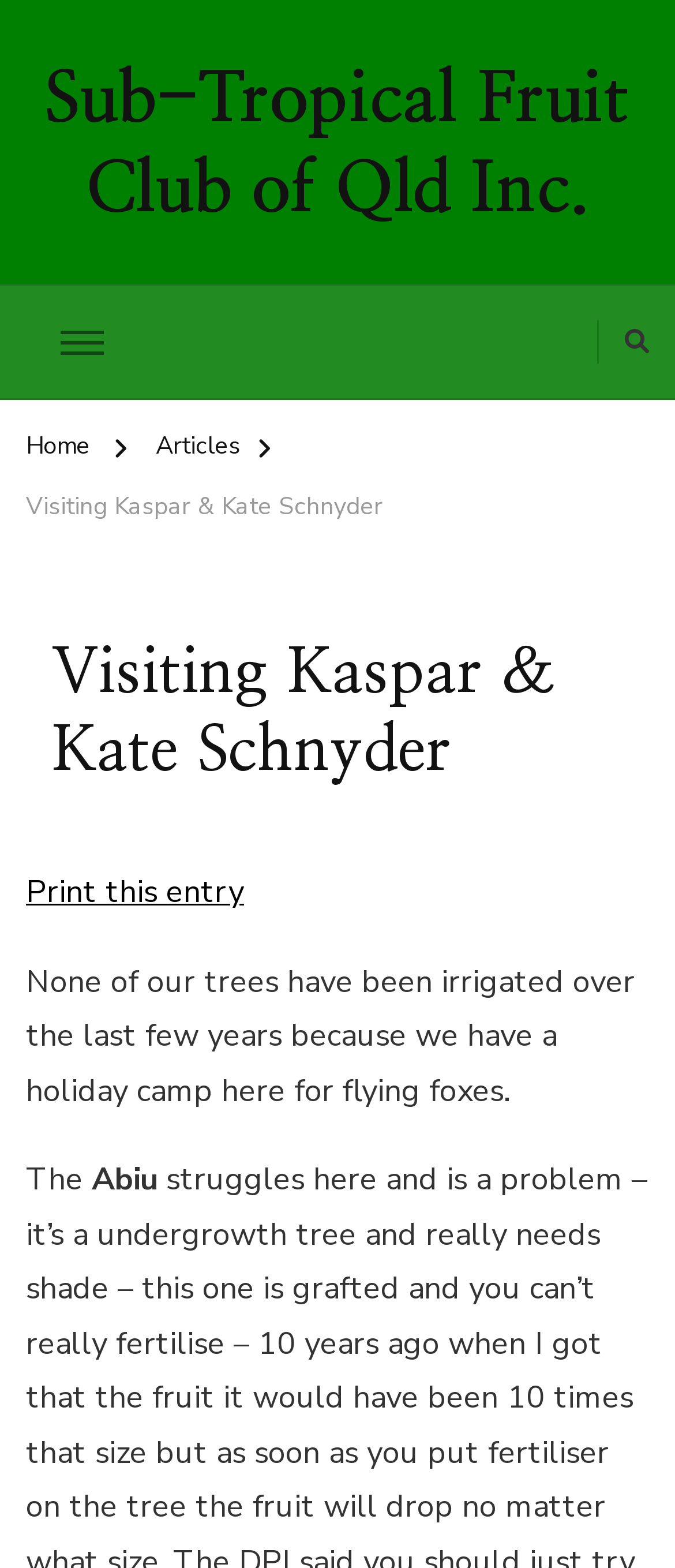Based on the provided description, "Home", find the bounding box of the corresponding UI element in the screenshot.

[0.038, 0.272, 0.133, 0.304]